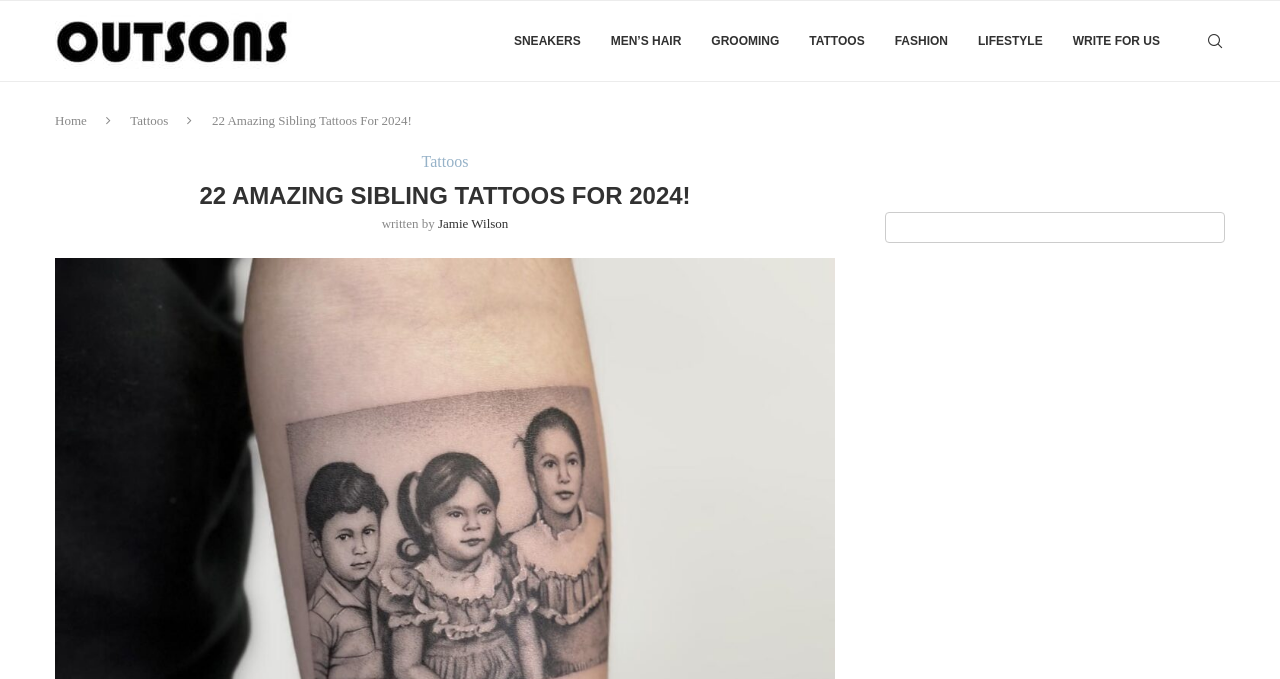Determine the bounding box coordinates in the format (top-left x, top-left y, bottom-right x, bottom-right y). Ensure all values are floating point numbers between 0 and 1. Identify the bounding box of the UI element described by: alt="Sibling Tattoo" title="Sibling Tattoo"

[0.043, 0.381, 0.652, 0.41]